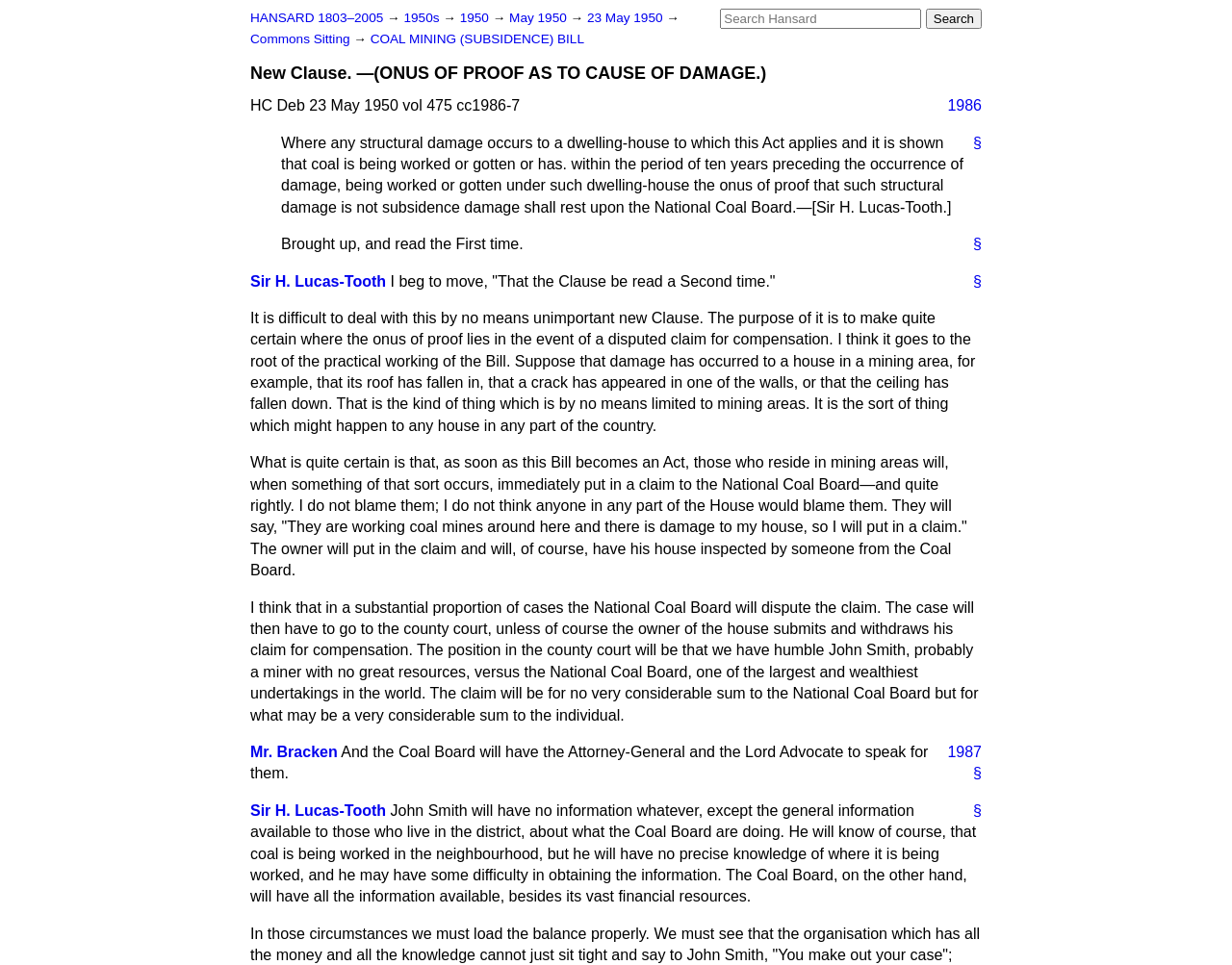Please mark the clickable region by giving the bounding box coordinates needed to complete this instruction: "View 23 May 1950".

[0.477, 0.011, 0.541, 0.026]